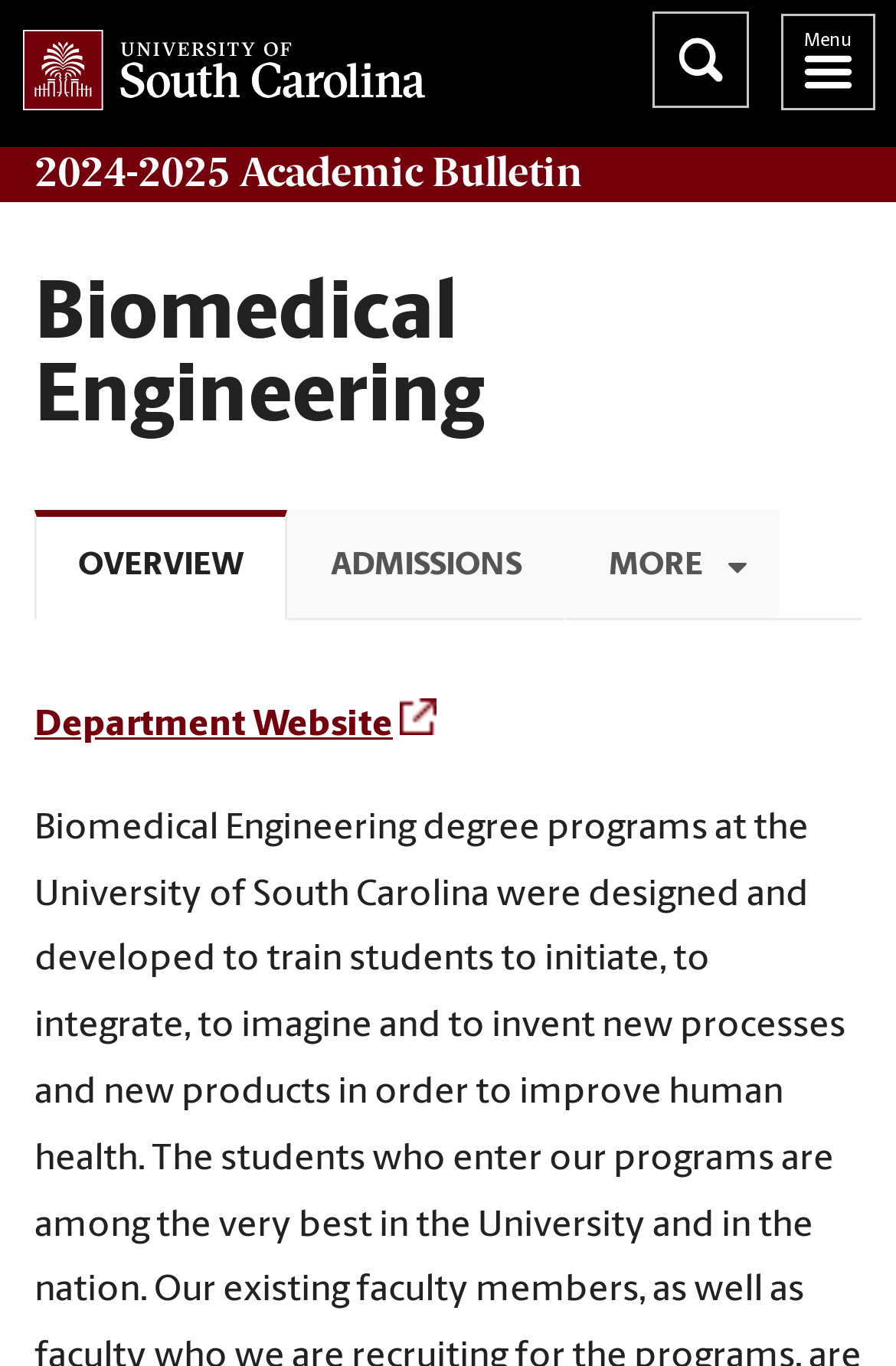What is the current tab selected?
From the details in the image, provide a complete and detailed answer to the question.

I examined the tablist and found that the tab 'OVERVIEW' is selected, indicating that the current tab is showing an overview of the Biomedical Engineering department.